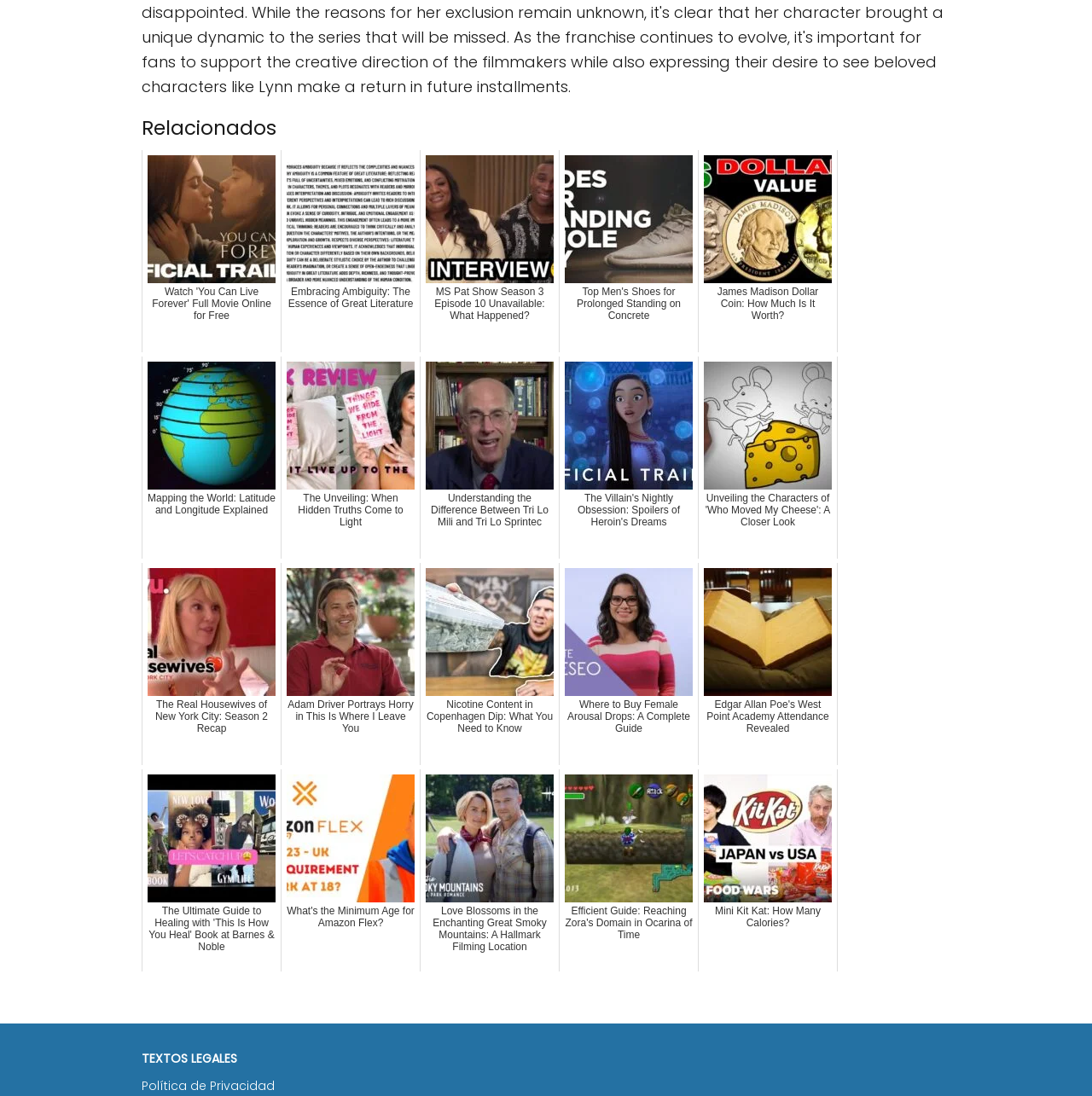Where is the 'Política de Privacidad' link located?
Provide a well-explained and detailed answer to the question.

The 'Política de Privacidad' link has a bounding box coordinate of [0.13, 0.983, 0.252, 0.998], which indicates that it is located at the bottom of the page.